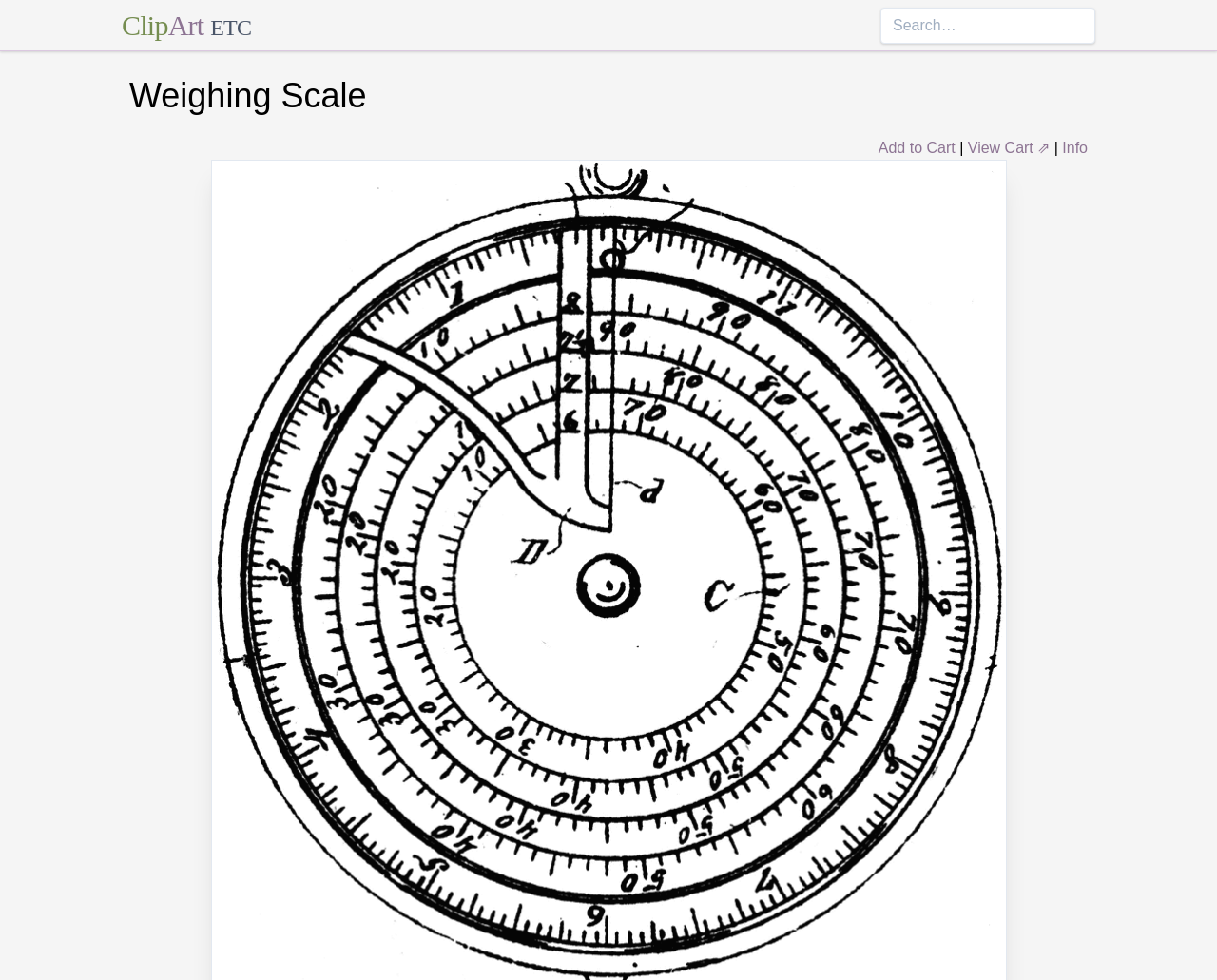Explain the webpage in detail.

The webpage is about weighing scales, with a focus on ClipArt ETC. At the top left, there is a link to "ClipArt ETC". On the opposite side, at the top right, a search box is available, allowing users to search for specific content. 

Below the search box, a prominent heading "Weighing Scale" is displayed, taking up most of the width of the page. 

Underneath the heading, there are several elements aligned horizontally. From left to right, there is a button labeled "Add to Cart", followed by a vertical line, and then a link to "View Cart" with an upward arrow symbol. Finally, there is a link to "Info" at the far right.